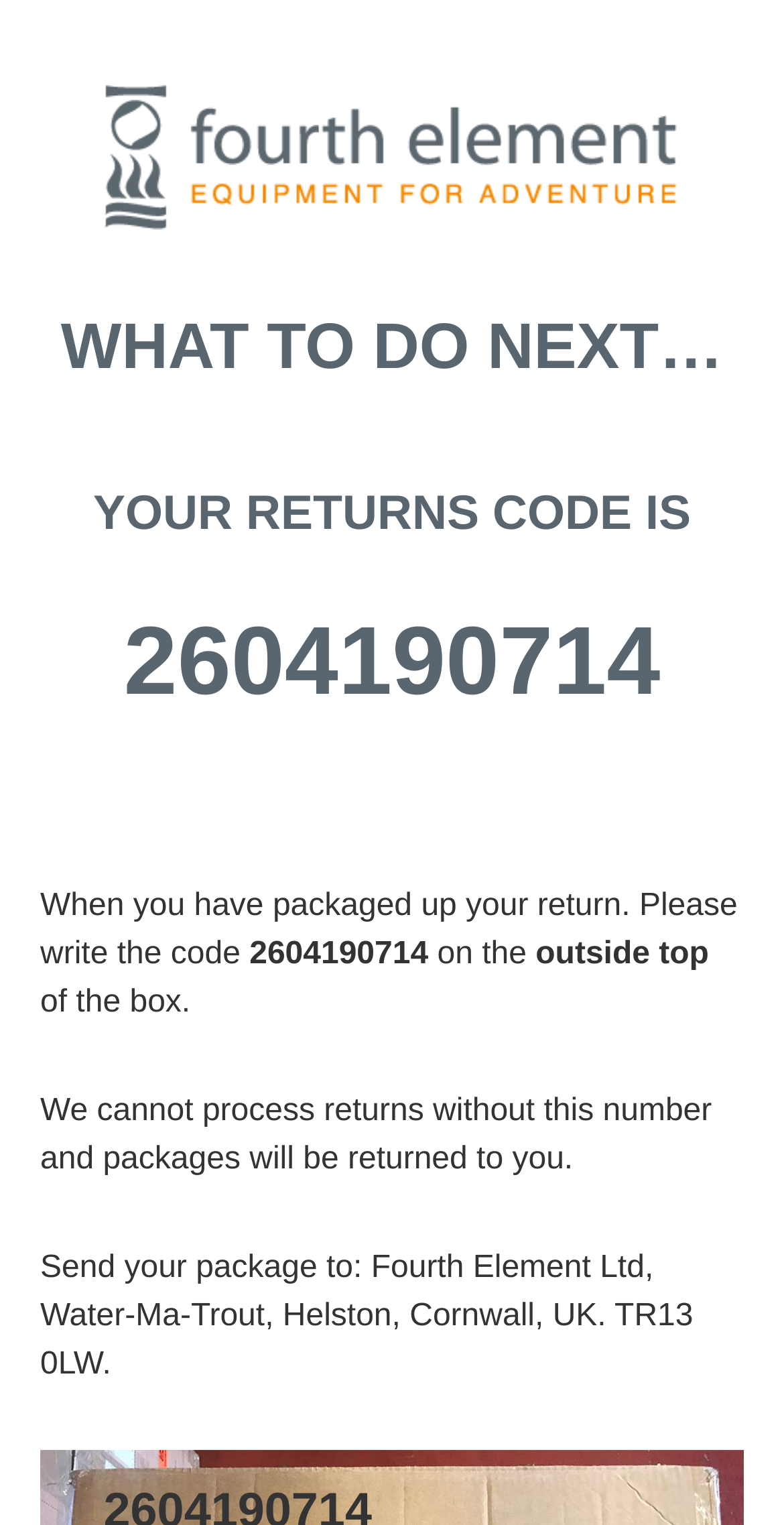What should I write on the outside of the box?
Refer to the image and respond with a one-word or short-phrase answer.

The returns code